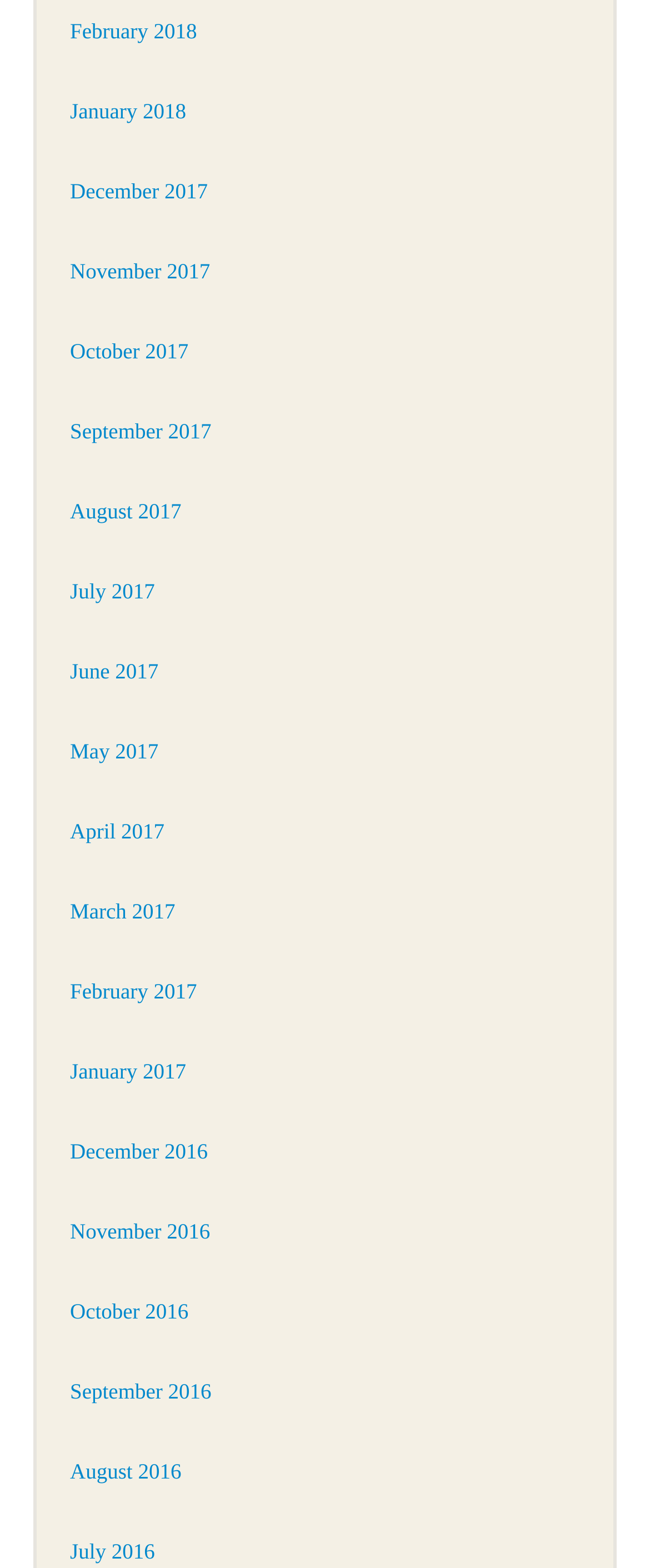What is the earliest month listed?
Answer with a single word or phrase by referring to the visual content.

July 2016